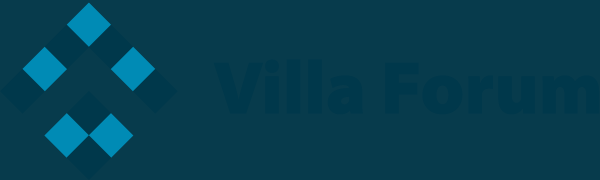What type of typography is used in the logo?
Look at the screenshot and respond with a single word or phrase.

Bold